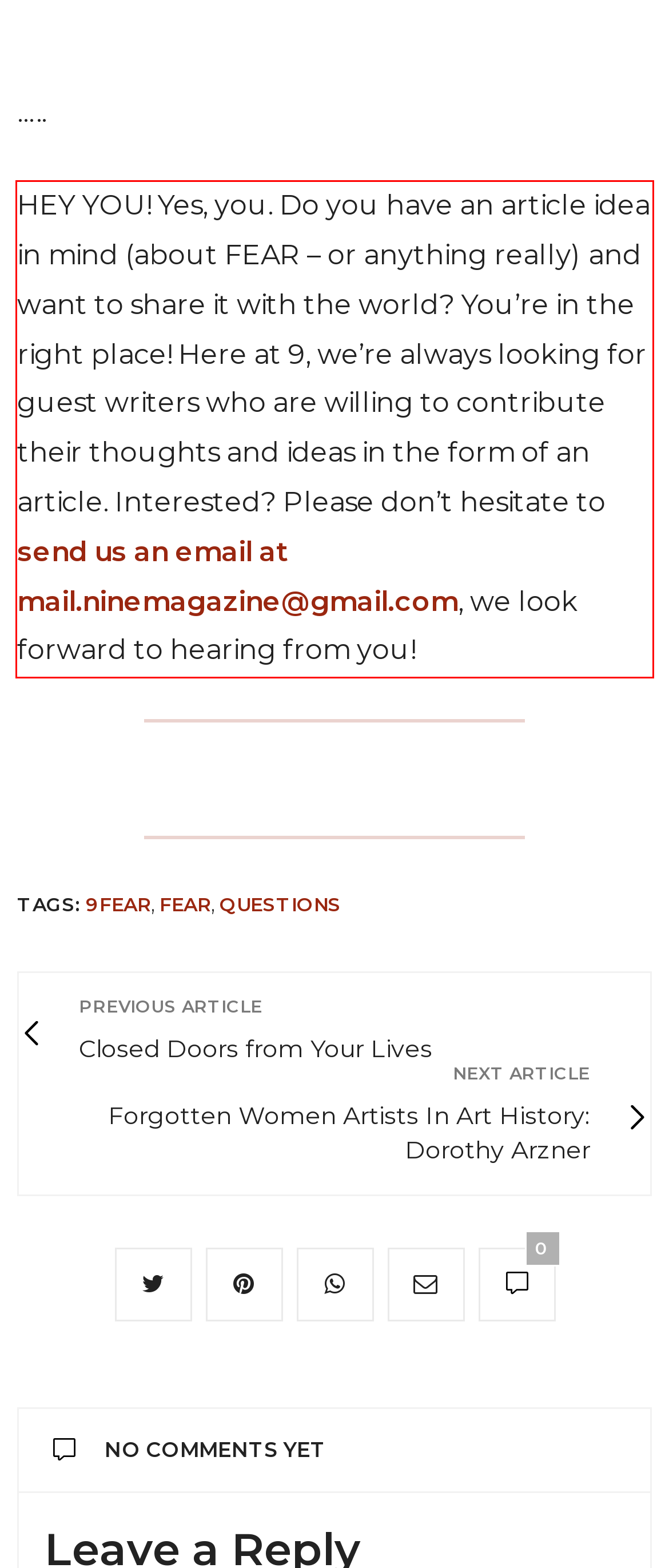With the provided screenshot of a webpage, locate the red bounding box and perform OCR to extract the text content inside it.

HEY YOU! Yes, you. Do you have an article idea in mind (about FEAR – or anything really) and want to share it with the world? You’re in the right place! Here at 9, we’re always looking for guest writers who are willing to contribute their thoughts and ideas in the form of an article. Interested? Please don’t hesitate to send us an email at mail.ninemagazine@gmail.com, we look forward to hearing from you!